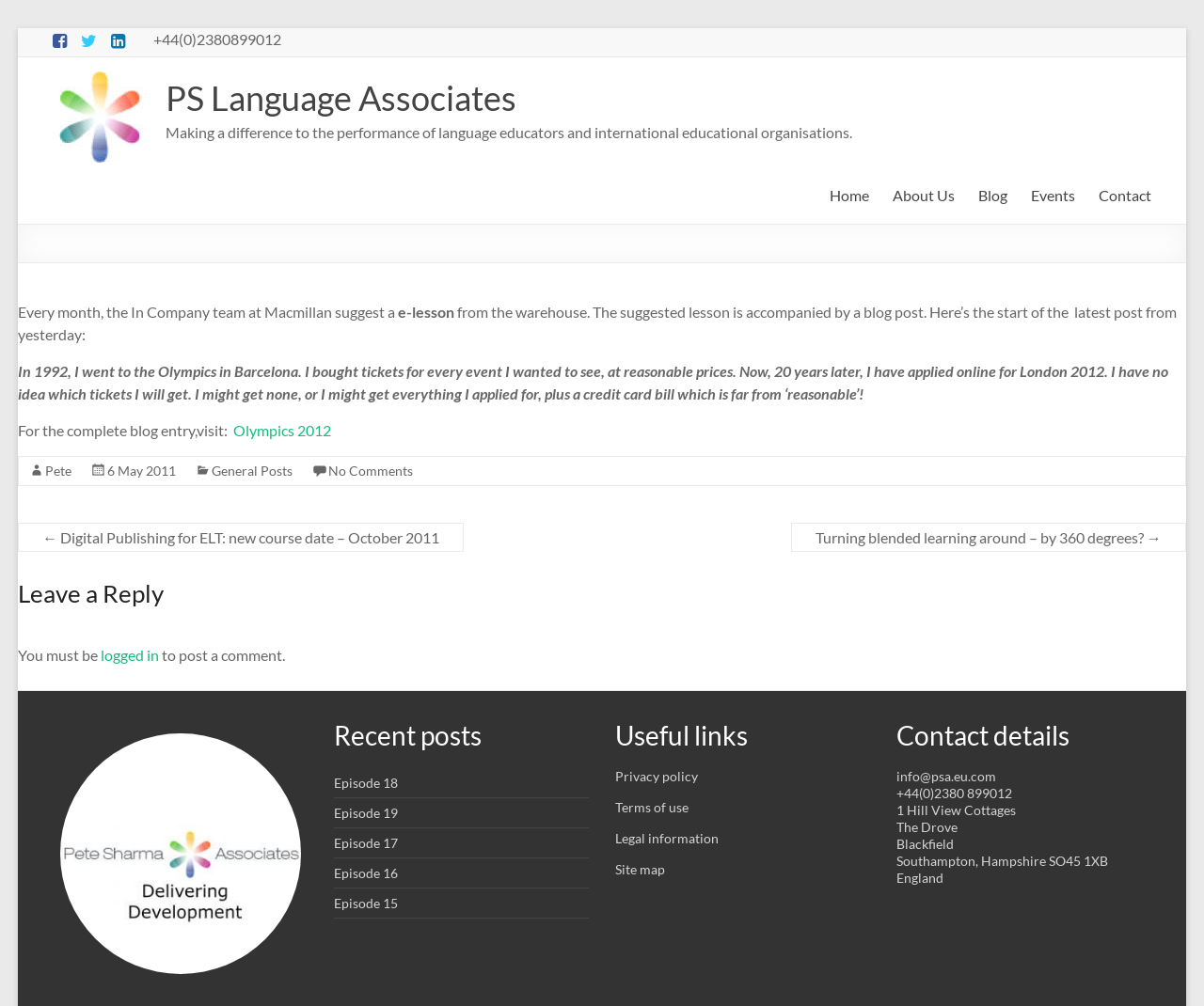Please provide a comprehensive answer to the question based on the screenshot: What is the purpose of the website?

The purpose of the website can be inferred from the text content of the article section, which mentions language educators and international educational organisations, and also from the links to language-related resources and courses.